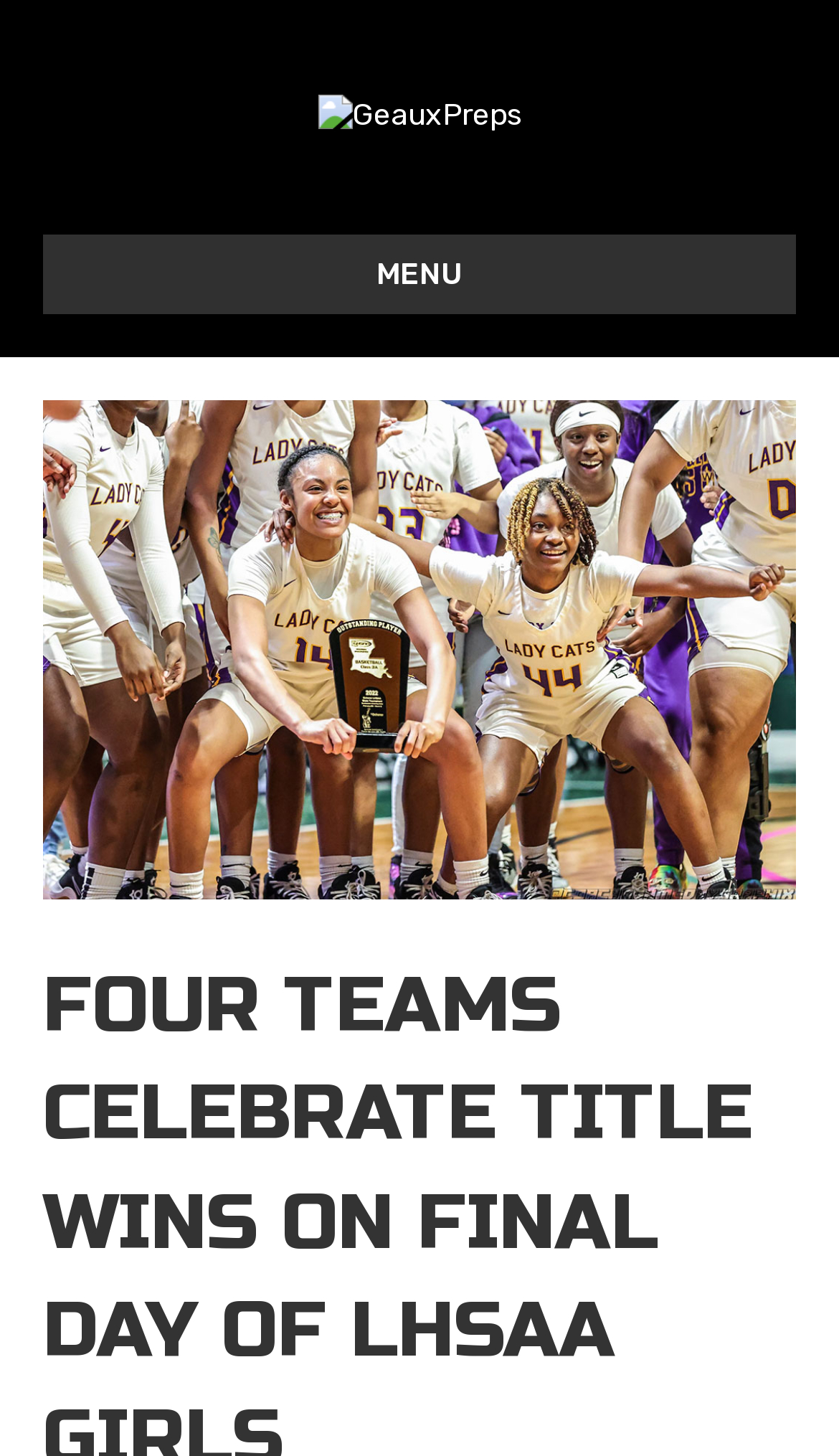Determine the bounding box coordinates of the UI element described below. Use the format (top-left x, top-left y, bottom-right x, bottom-right y) with floating point numbers between 0 and 1: Menu

[0.051, 0.304, 0.949, 0.359]